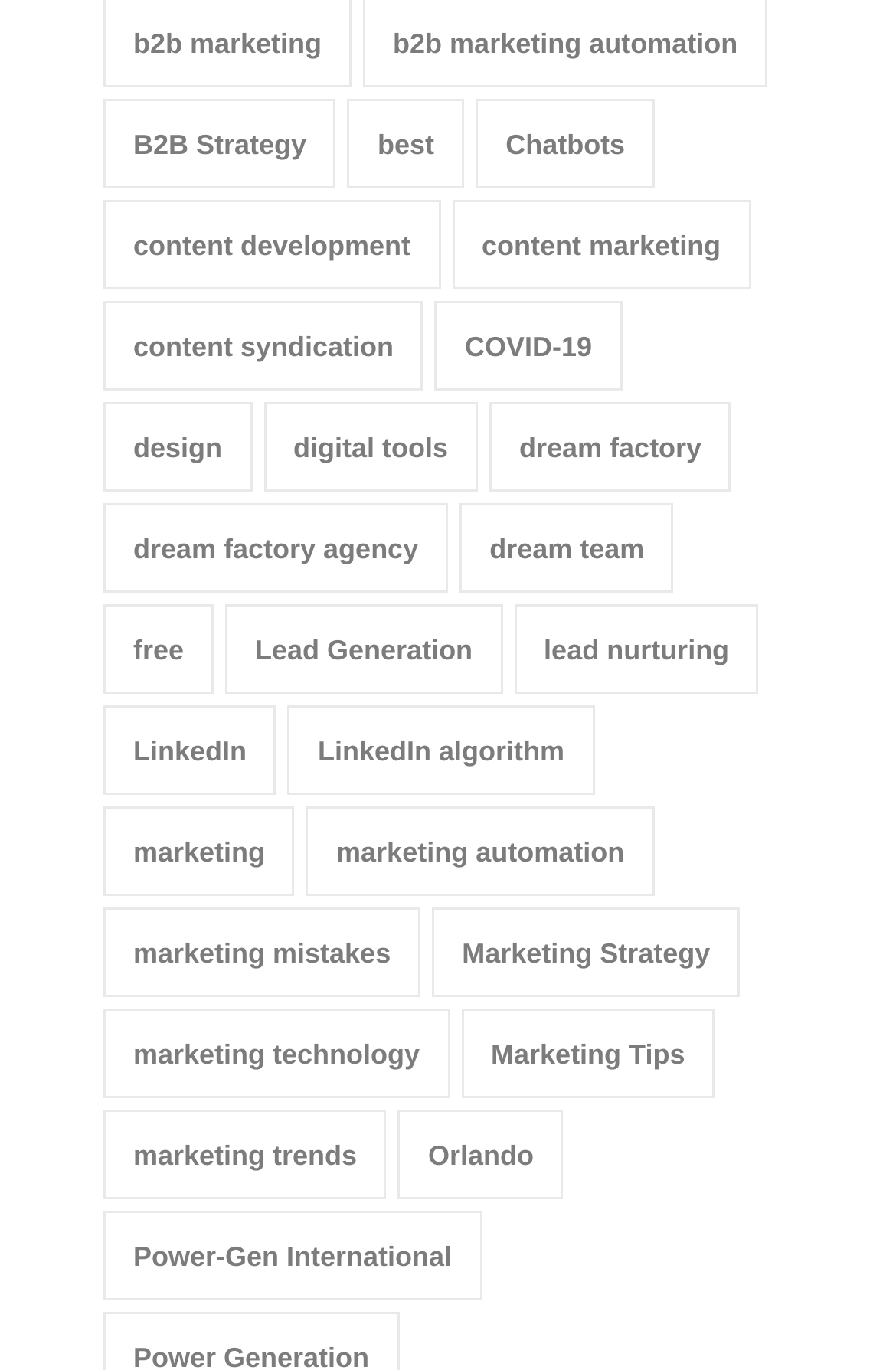Please mark the clickable region by giving the bounding box coordinates needed to complete this instruction: "Read about marketing trends".

[0.115, 0.809, 0.432, 0.875]